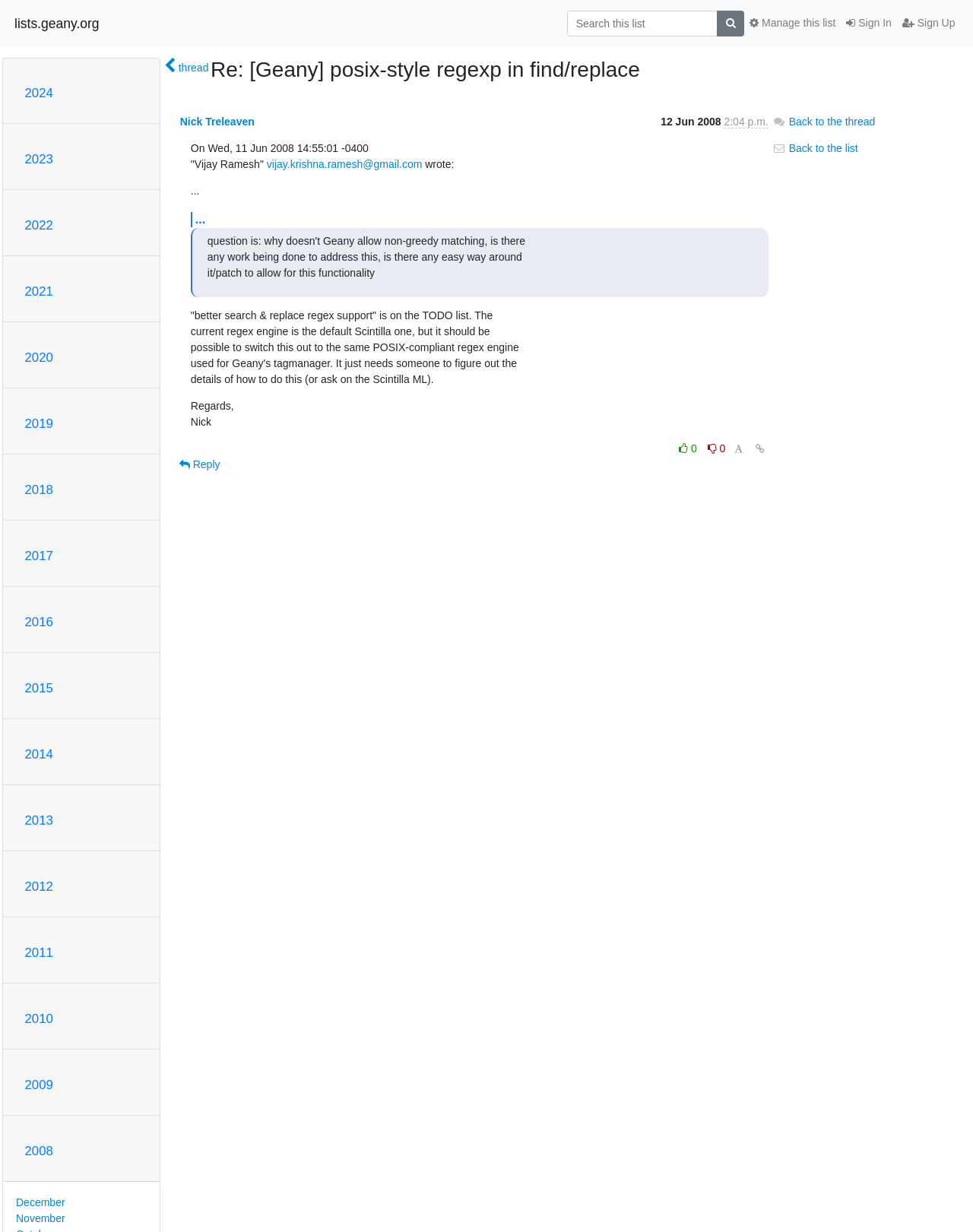Locate the heading on the webpage and return its text.

Re: [Geany] posix-style regexp in find/replace